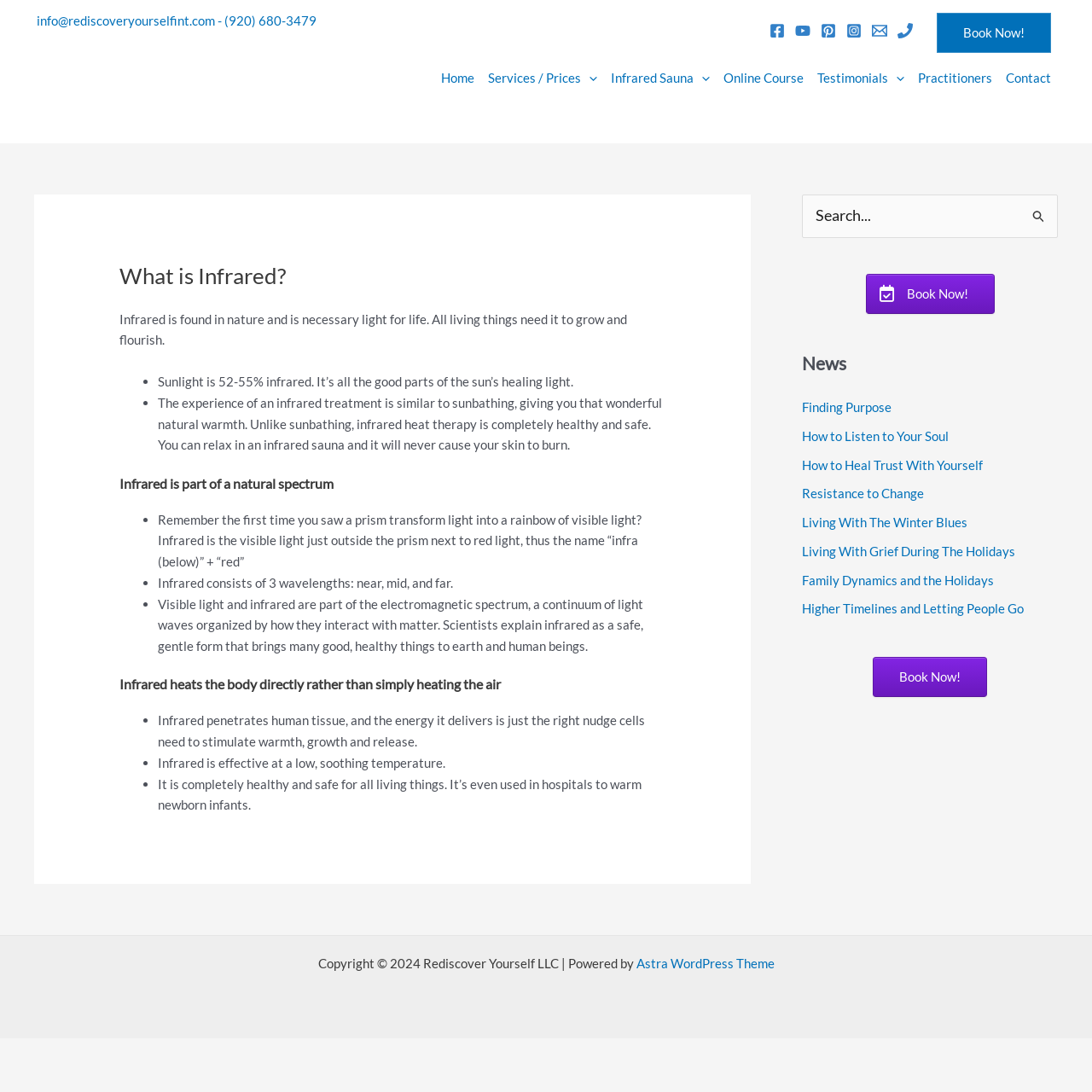Locate the UI element that matches the description March 15, 2024April 20, 2024 in the webpage screenshot. Return the bounding box coordinates in the format (top-left x, top-left y, bottom-right x, bottom-right y), with values ranging from 0 to 1.

None